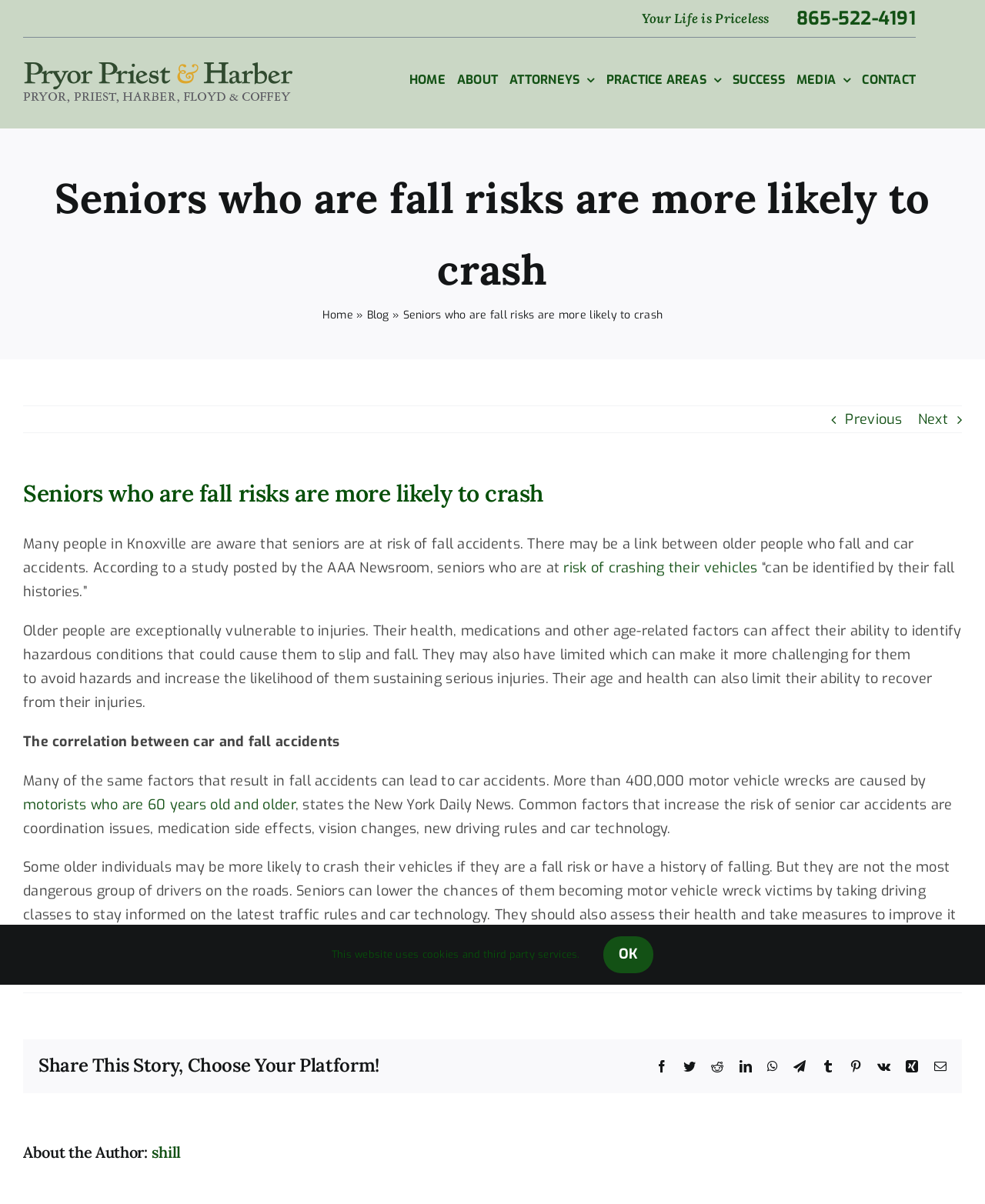Locate the bounding box coordinates of the clickable area to execute the instruction: "Read the blog". Provide the coordinates as four float numbers between 0 and 1, represented as [left, top, right, bottom].

[0.372, 0.255, 0.395, 0.268]